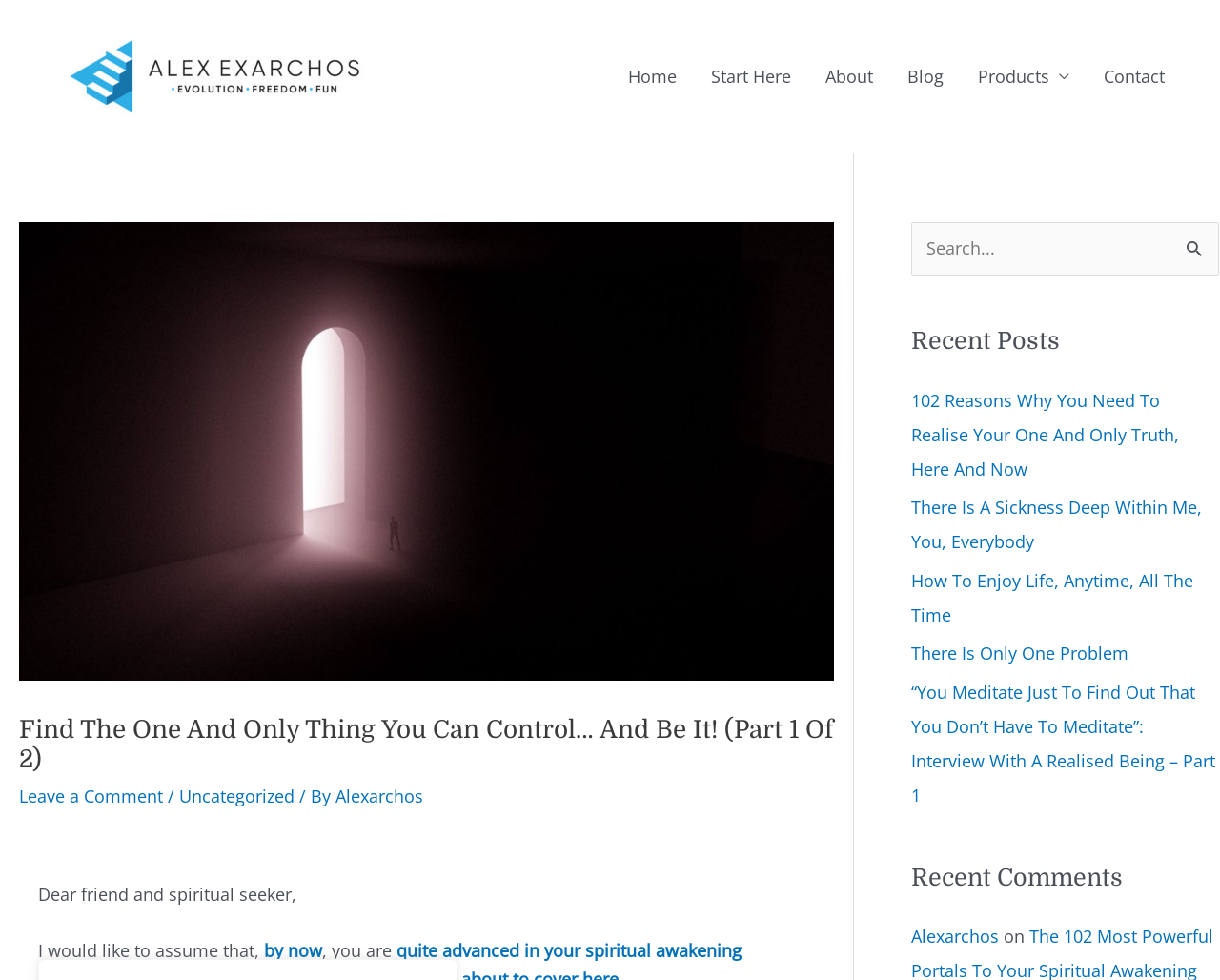Explain the webpage's layout and main content in detail.

This webpage appears to be a blog or personal website focused on spirituality and self-improvement. At the top left, there is a logo or image with the text "Evolution Freedom Fun" and a link to the same name. 

To the right of the logo, there is a navigation menu with links to "Home", "Start Here", "About", "Blog", "Products", and "Contact". 

Below the navigation menu, there is a large header image with the title "Find The One And Only Thing You Can Control… And Be It! (Part 1 Of 2)" in a prominent font. 

Underneath the header image, there is a section with a link to "Leave a Comment" and information about the author, including their name "Alexarchos" and the category "Uncategorized". 

The main content of the webpage begins with a greeting to the reader, "Dear friend and spiritual seeker," followed by a series of paragraphs discussing the idea of controlling one's life. There are several links within the text, including one to "by now". 

To the right of the main content, there are two sidebars. The top sidebar contains a search box with a button labeled "Search". 

The bottom sidebar is divided into two sections. The top section is labeled "Recent Posts" and lists five links to recent articles, including "102 Reasons Why You Need To Realise Your One And Only Truth, Here And Now" and "How To Enjoy Life, Anytime, All The Time". 

The bottom section is labeled "Recent Comments" and lists a single comment from "Alexarchos".